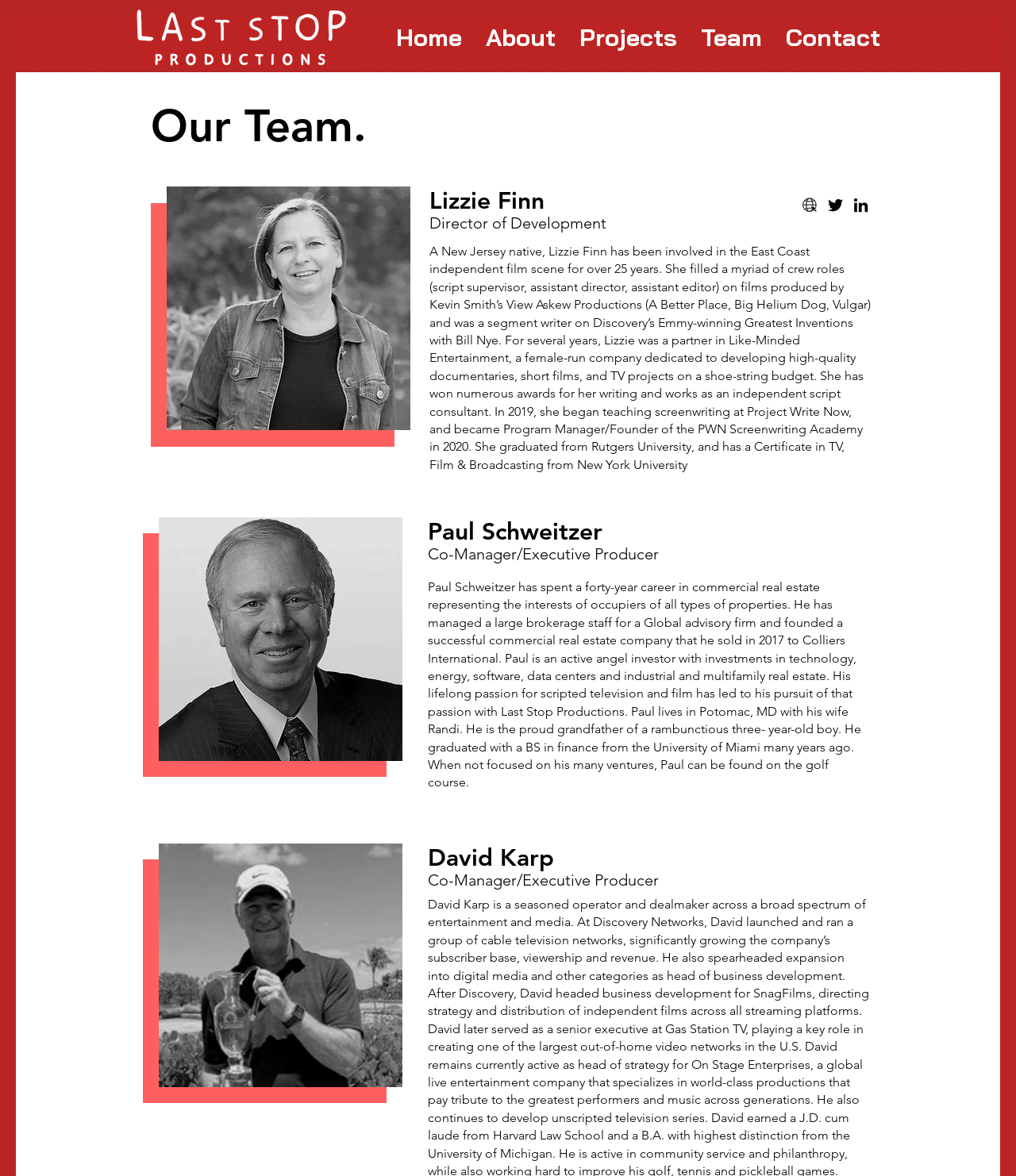Identify the bounding box coordinates necessary to click and complete the given instruction: "Read about Paul Schweitzer's bio".

[0.421, 0.493, 0.848, 0.672]